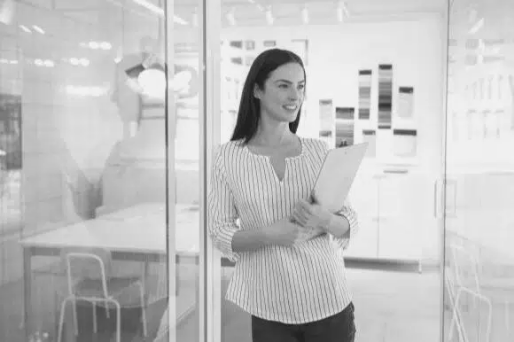Generate an in-depth description of the image.

In a stylish office setting, a confident young woman walks through glass doors, showcasing a blend of professionalism and approachability. Dressed in a striped blouse and dark pants, she carries a clipboard, suggesting her involvement in organizational tasks or project management. The bright, airy environment highlights contemporary design elements with light-colored furniture and wall displays. This image represents the essence of an office assistant role, illustrating someone who is poised to support business operations efficiently while embodying a positive work atmosphere.